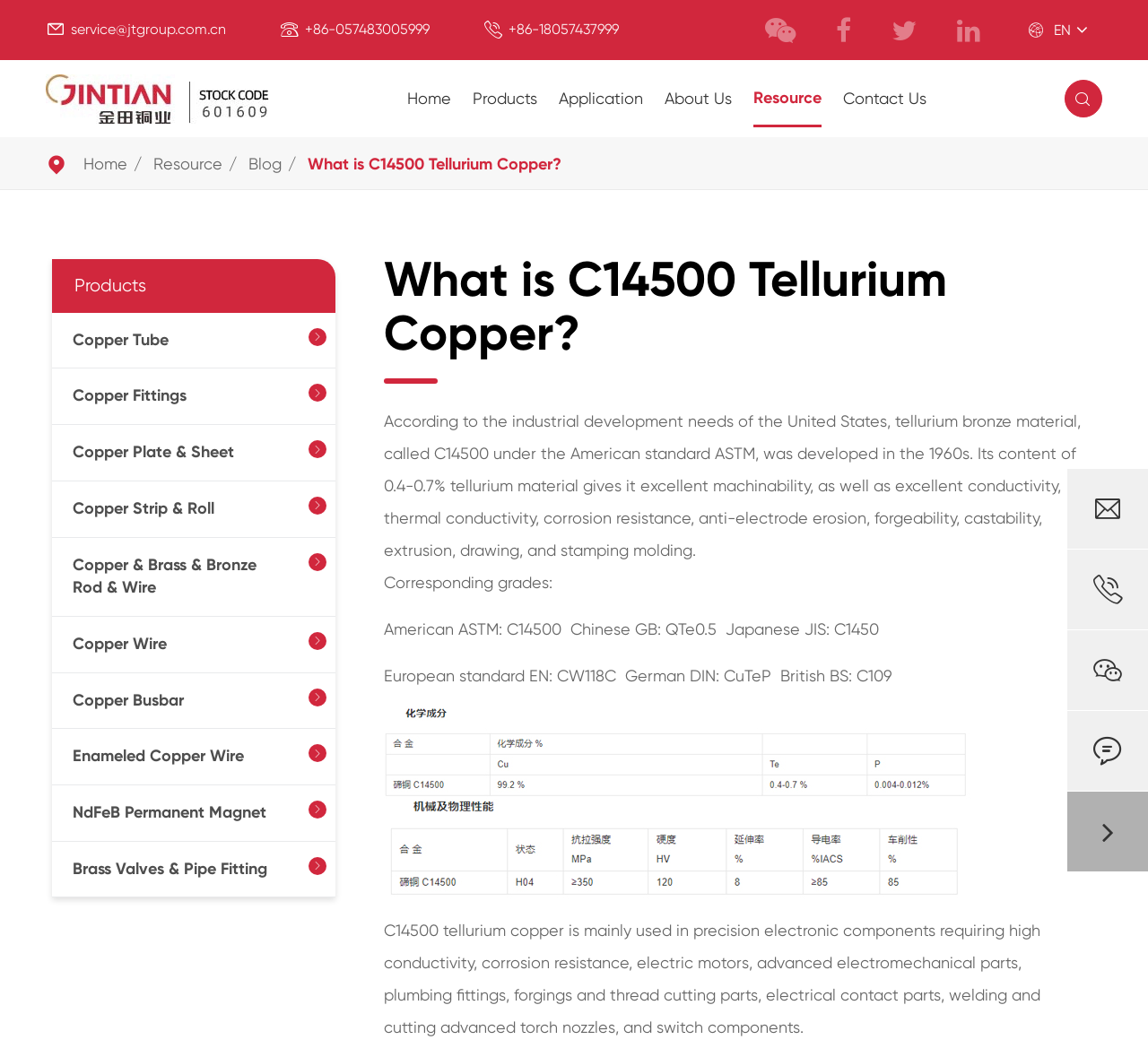What are the main navigation menu items?
Provide a fully detailed and comprehensive answer to the question.

I examined the top navigation bar and found the main menu items, which are 'Home', 'Products', 'Application', 'About Us', 'Resource', and 'Contact Us'.